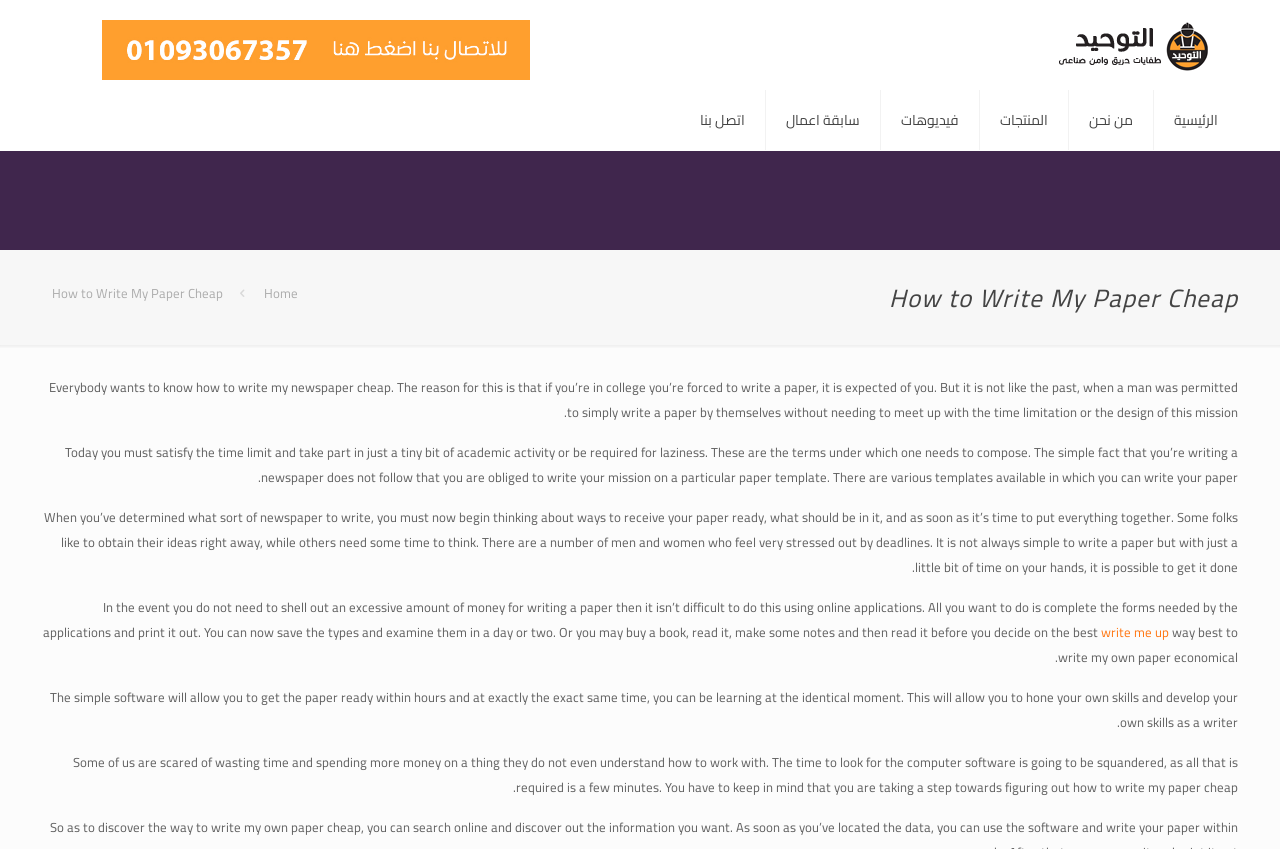Provide a thorough and detailed response to the question by examining the image: 
What is the website about?

Based on the content of the webpage, it appears to be providing guidance on how to write a paper cheaply, with tips and advice on how to approach the task and utilize online resources to make it more efficient.